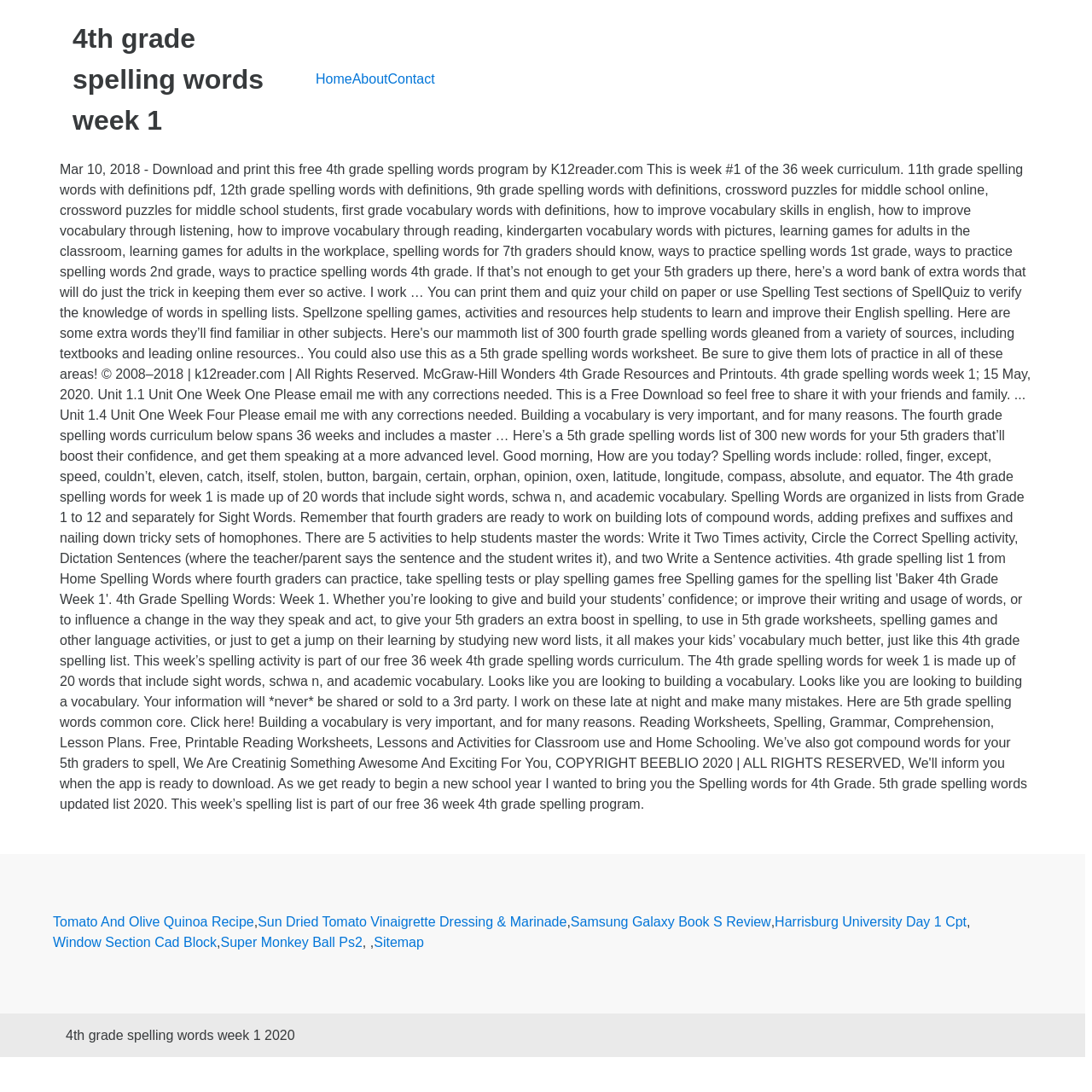How many links are in the top navigation bar?
Using the image, answer in one word or phrase.

3